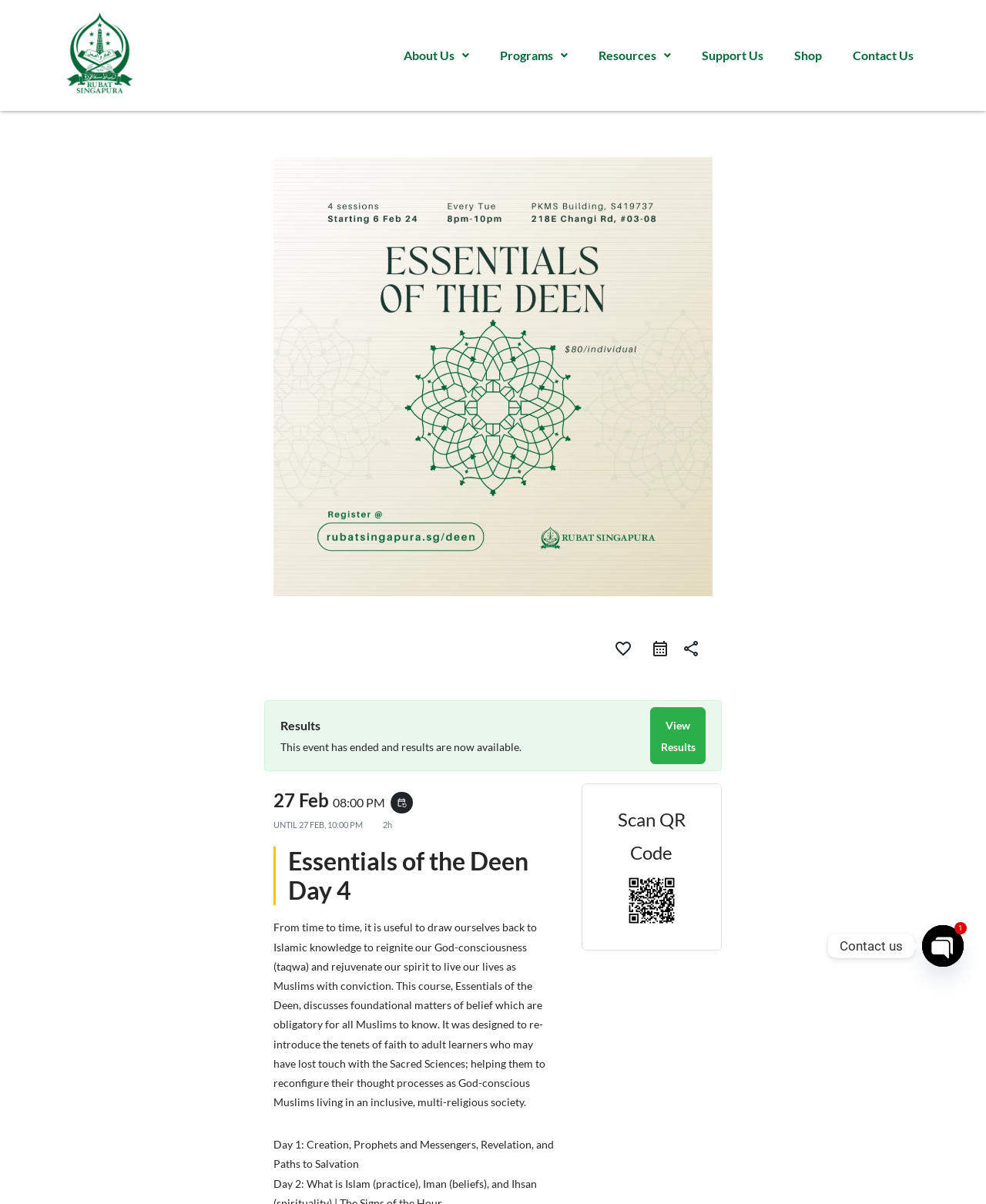What is the name of the event?
Please provide a detailed and comprehensive answer to the question.

I found the answer by looking at the heading element with the text 'Essentials of the Deen Day 4' which is located at the top of the webpage, indicating that it is the title of the event.